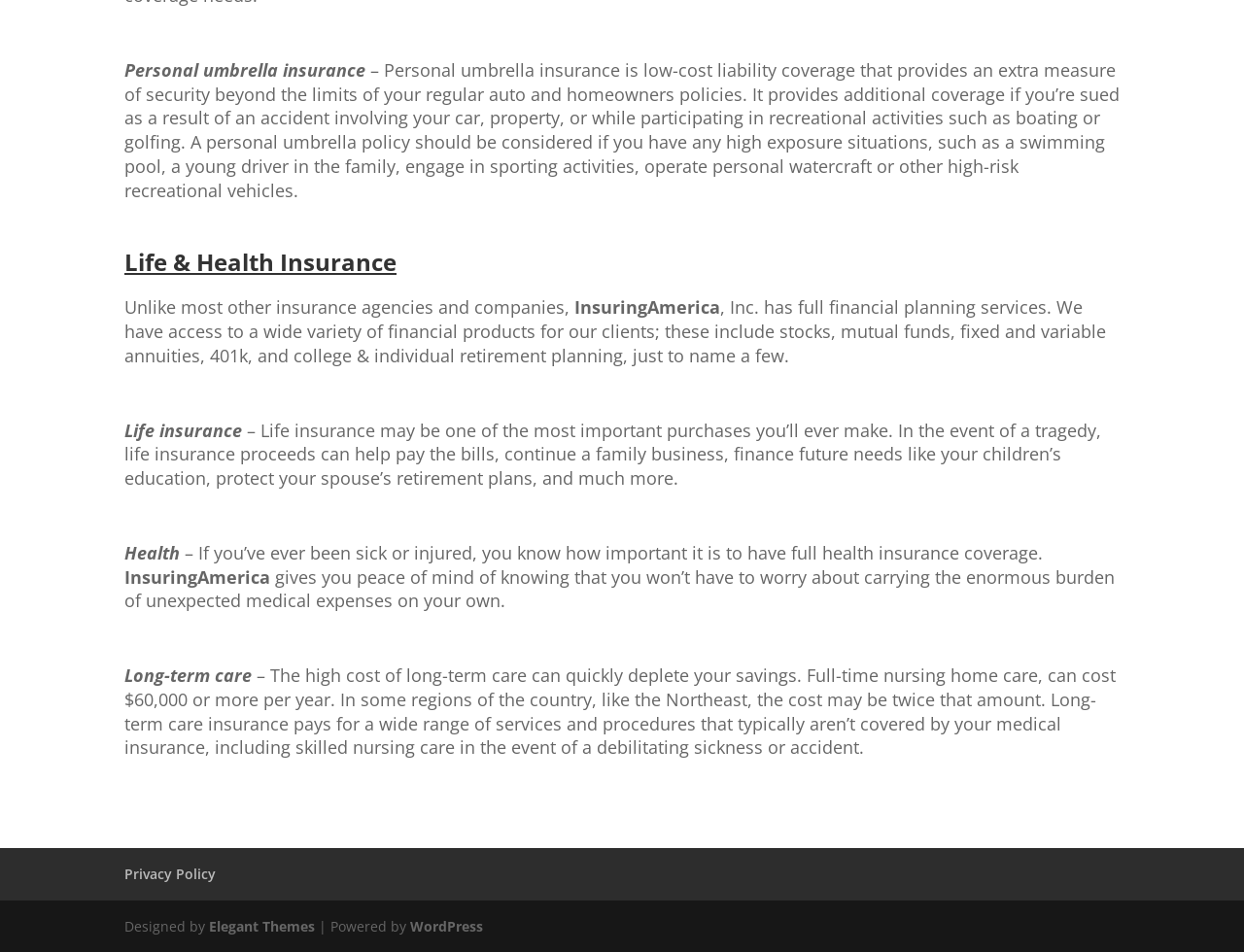Find the coordinates for the bounding box of the element with this description: "WordPress".

[0.33, 0.963, 0.388, 0.982]